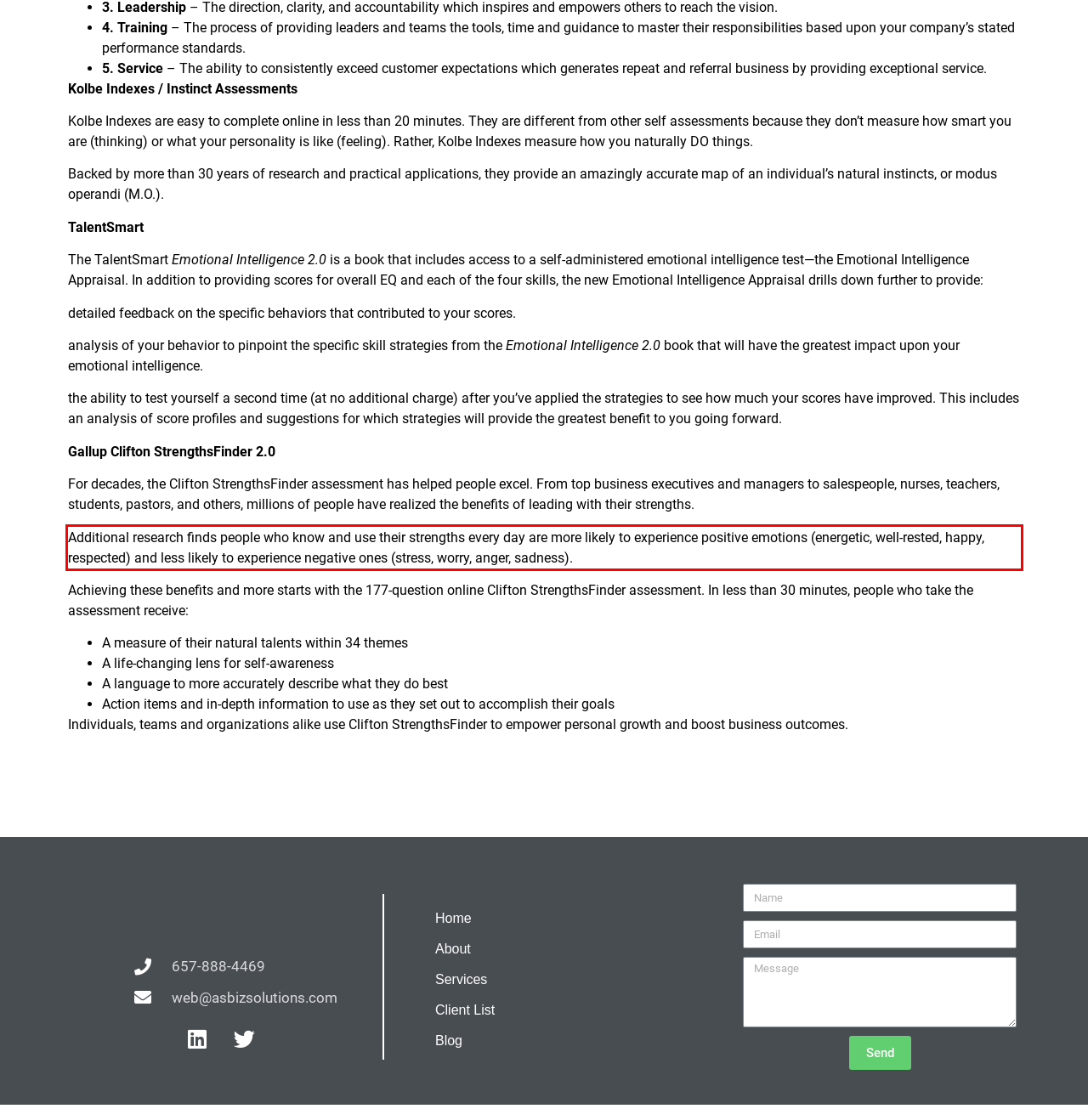Your task is to recognize and extract the text content from the UI element enclosed in the red bounding box on the webpage screenshot.

Additional research finds people who know and use their strengths every day are more likely to experience positive emotions (energetic, well-rested, happy, respected) and less likely to experience negative ones (stress, worry, anger, sadness).